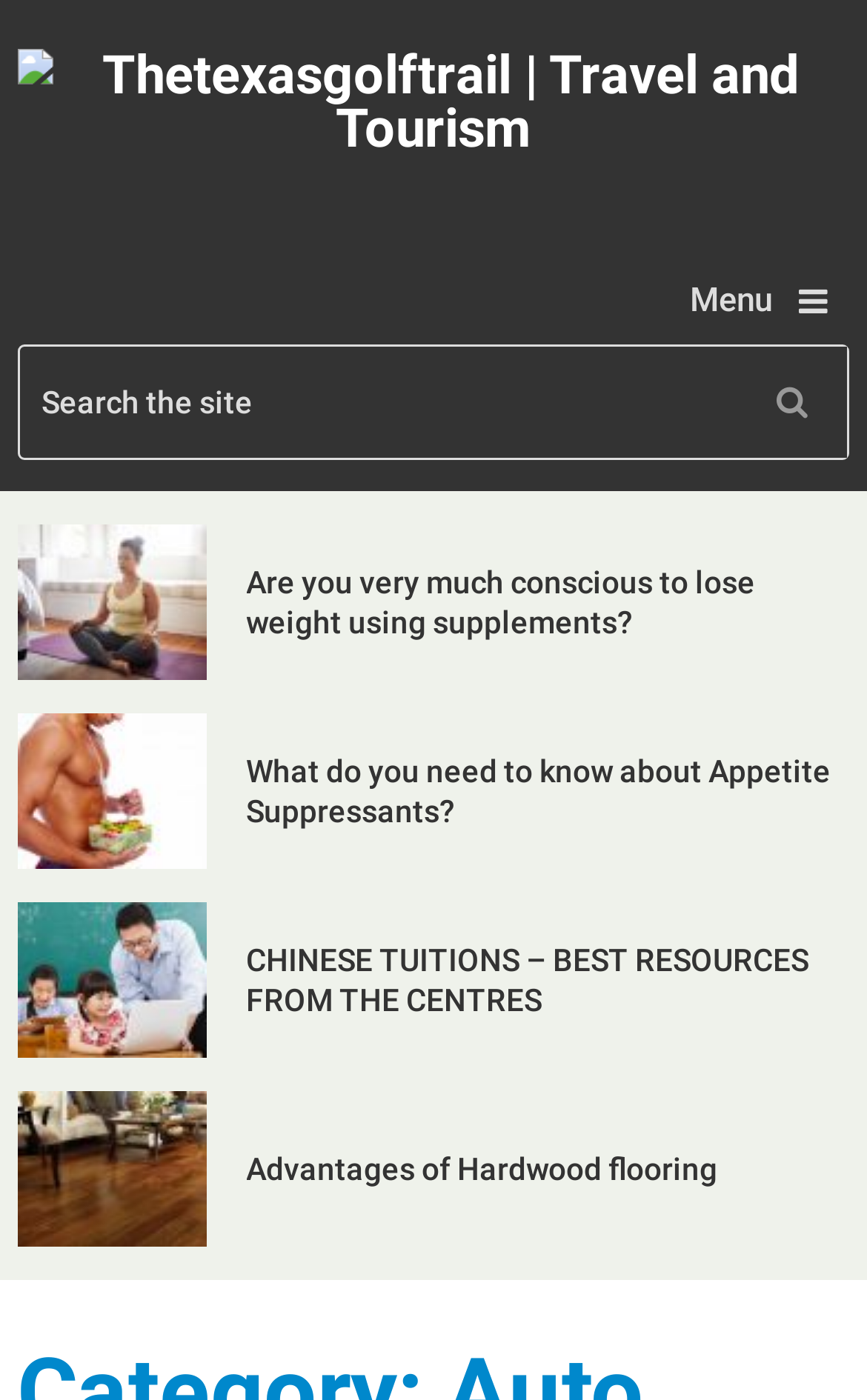Bounding box coordinates should be in the format (top-left x, top-left y, bottom-right x, bottom-right y) and all values should be floating point numbers between 0 and 1. Determine the bounding box coordinate for the UI element described as: Menu

[0.77, 0.183, 0.98, 0.247]